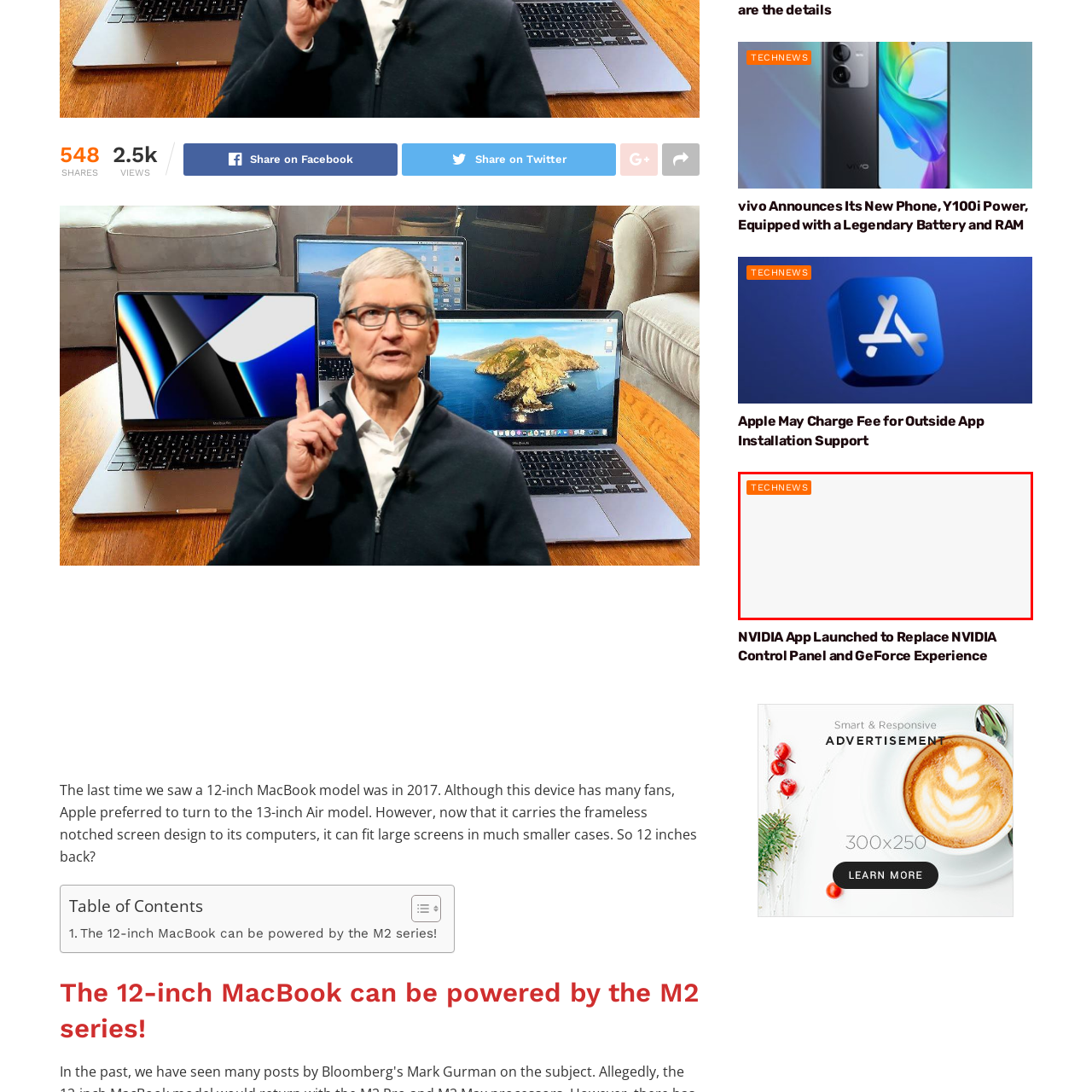Focus on the area marked by the red boundary, What is the design emphasis of the webpage? Answer concisely with a single word or phrase.

Clarity and accessibility